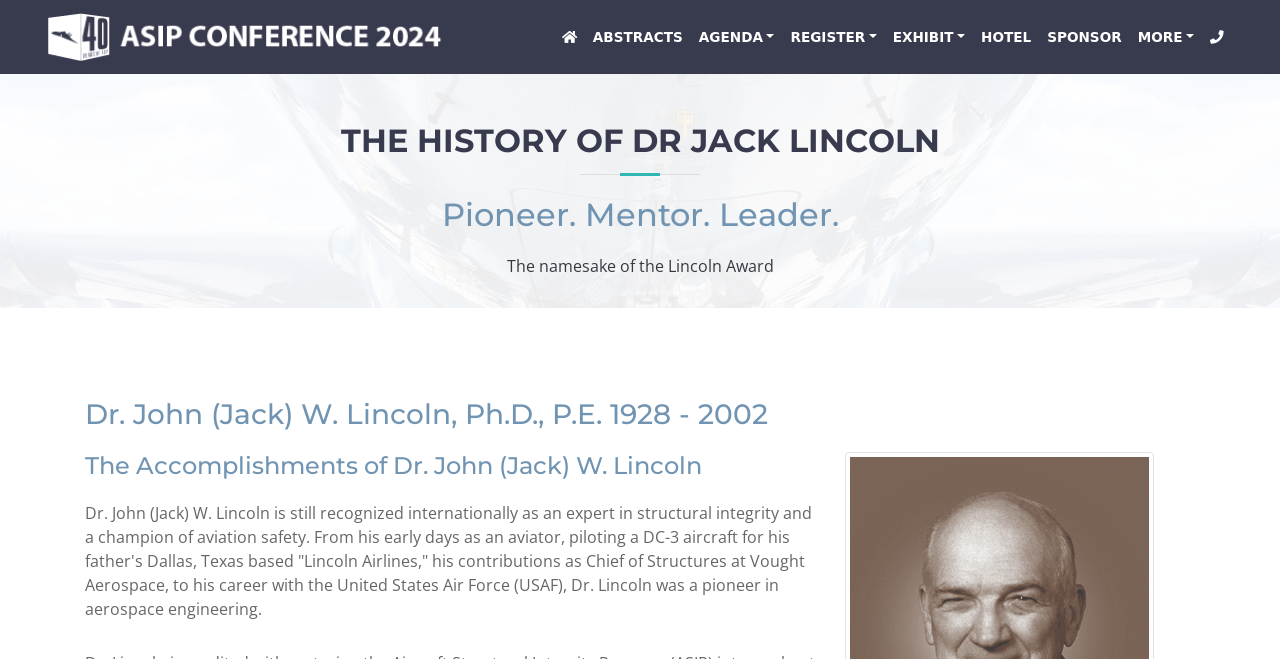Determine the bounding box coordinates of the UI element that matches the following description: "Sponsor". The coordinates should be four float numbers between 0 and 1 in the format [left, top, right, bottom].

[0.812, 0.029, 0.883, 0.084]